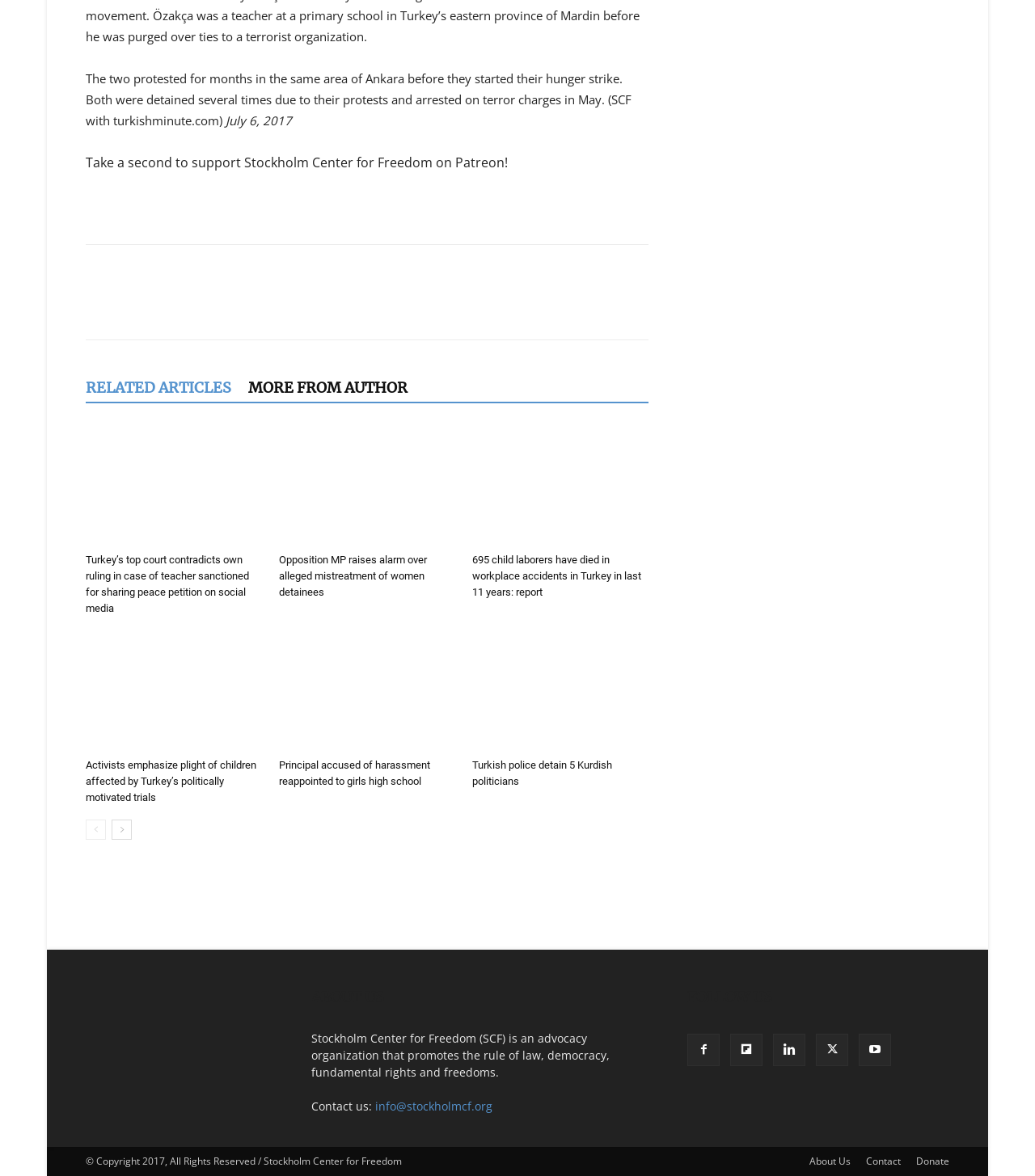Predict the bounding box of the UI element based on this description: "alt="Stockholm Center for Freedom"".

[0.083, 0.913, 0.257, 0.924]